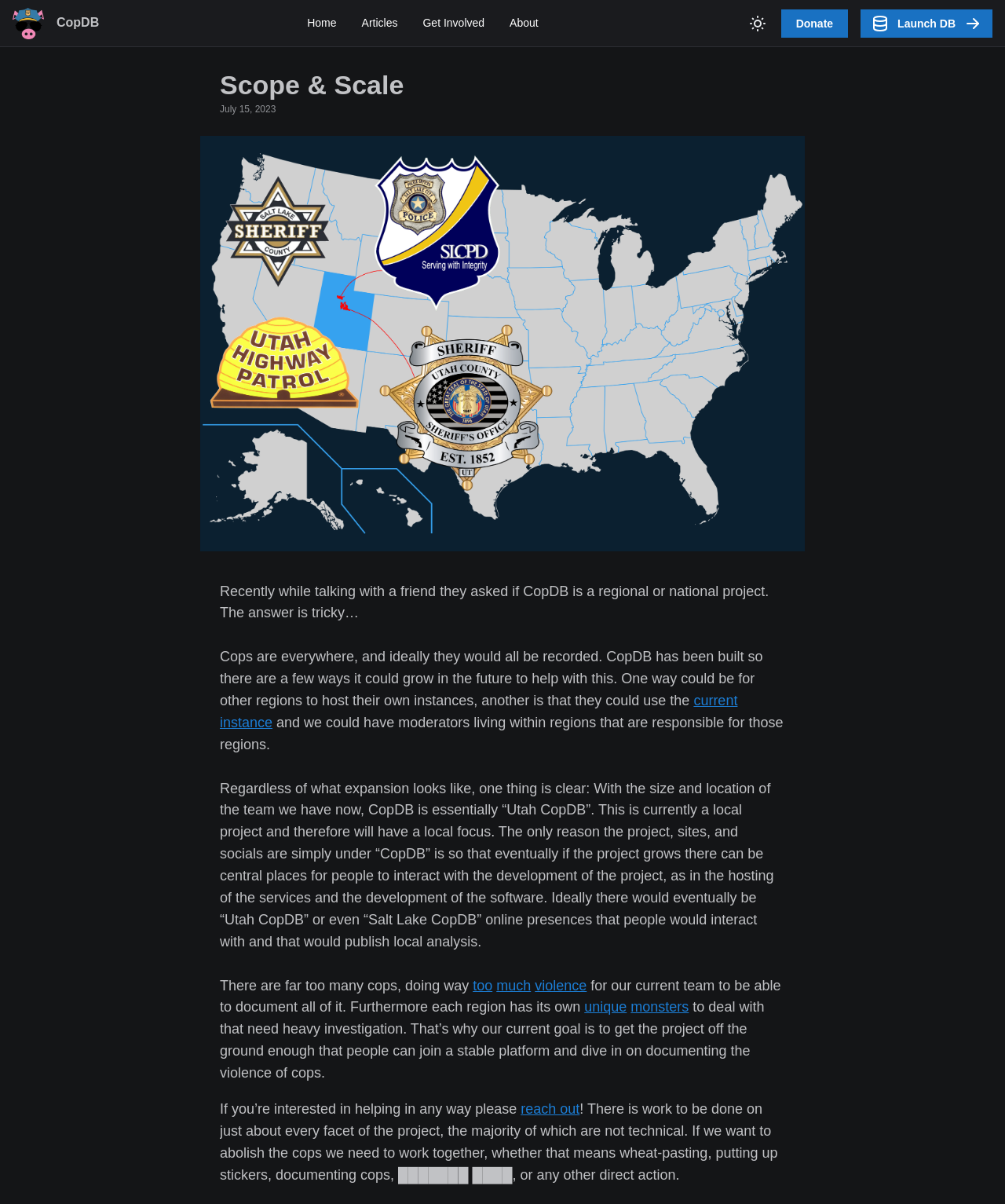Respond to the question with just a single word or phrase: 
How can one help with the project?

reach out